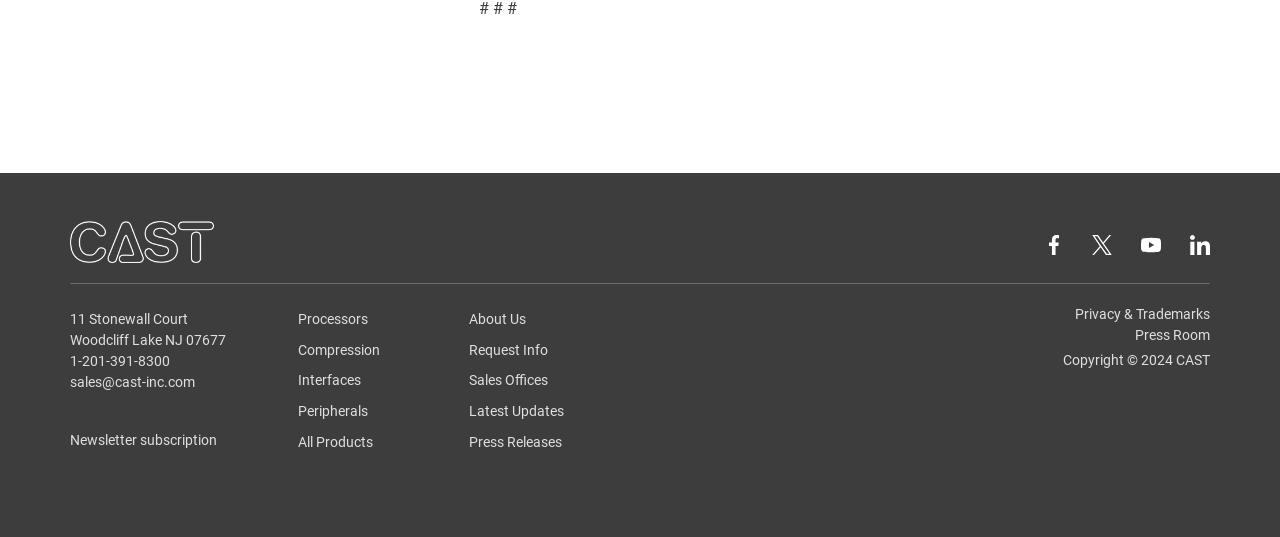Identify the bounding box coordinates of the clickable section necessary to follow the following instruction: "Click the 'Previous' button". The coordinates should be presented as four float numbers from 0 to 1, i.e., [left, top, right, bottom].

None